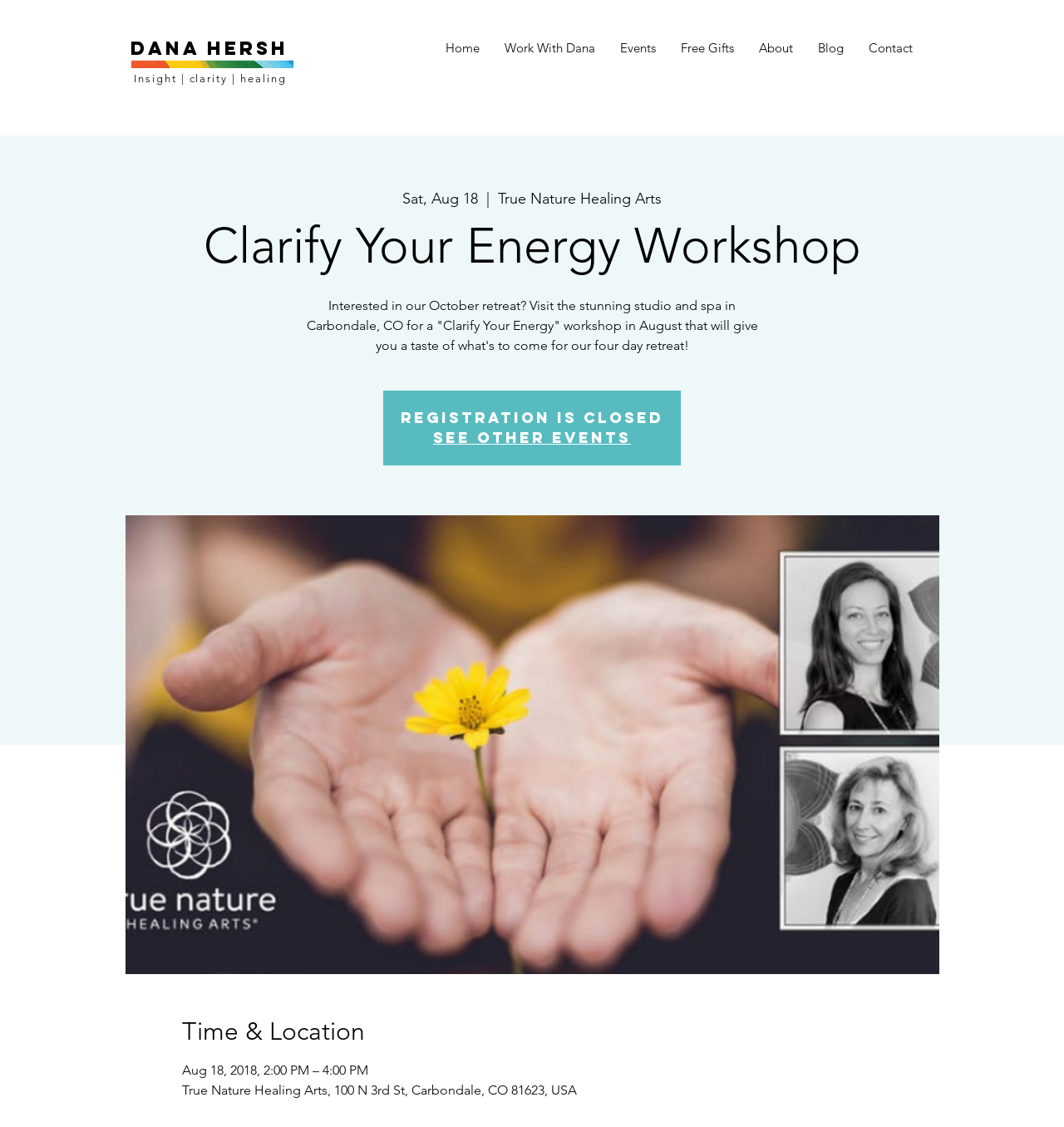Provide a short answer to the following question with just one word or phrase: What is the date of the workshop?

Aug 18, 2018